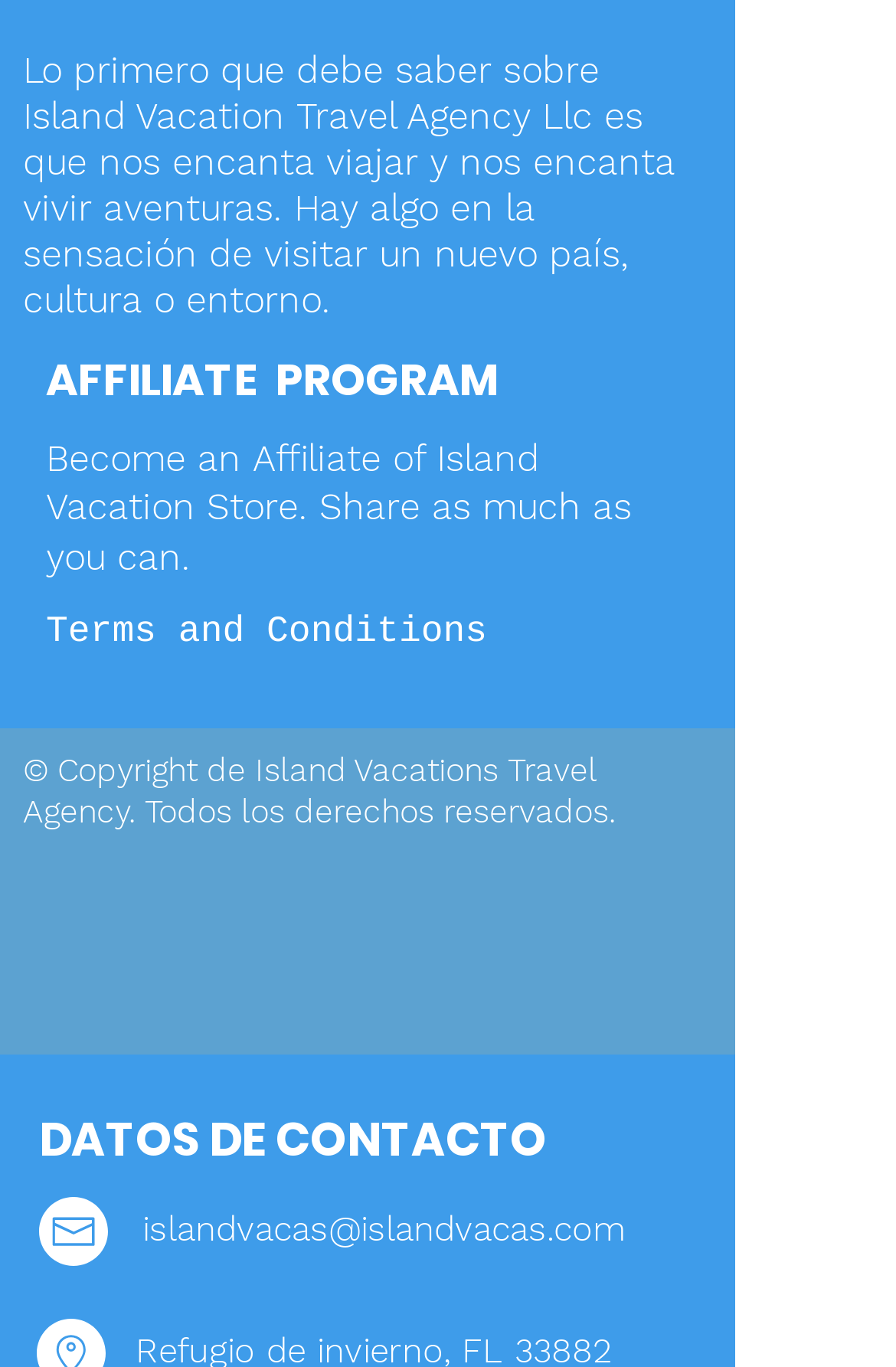Pinpoint the bounding box coordinates of the element that must be clicked to accomplish the following instruction: "Go to Facebook". The coordinates should be in the format of four float numbers between 0 and 1, i.e., [left, top, right, bottom].

[0.031, 0.647, 0.105, 0.695]